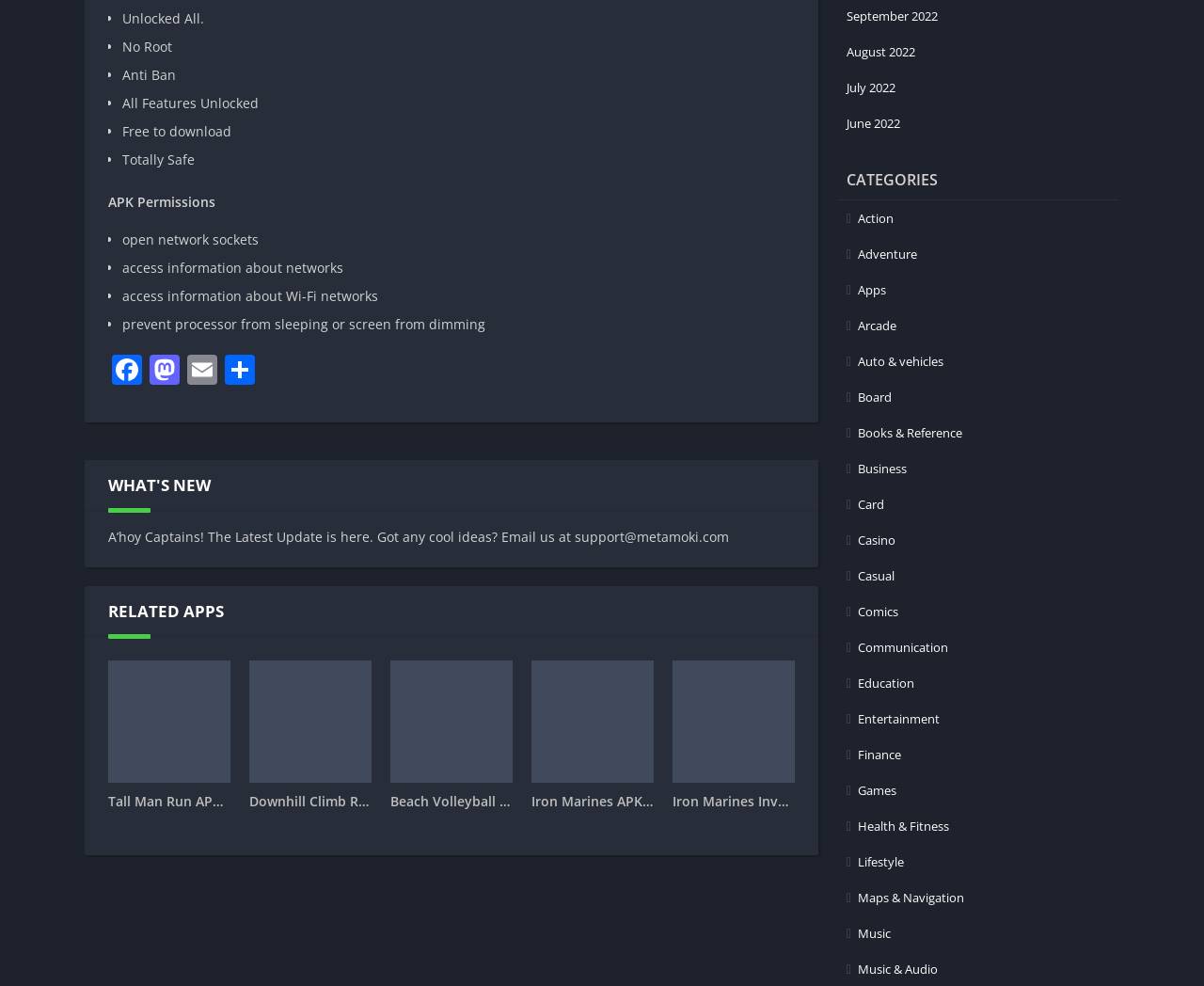Use a single word or phrase to answer the question: 
What is the latest update about?

A’hoy Captains! The Latest Update is here.